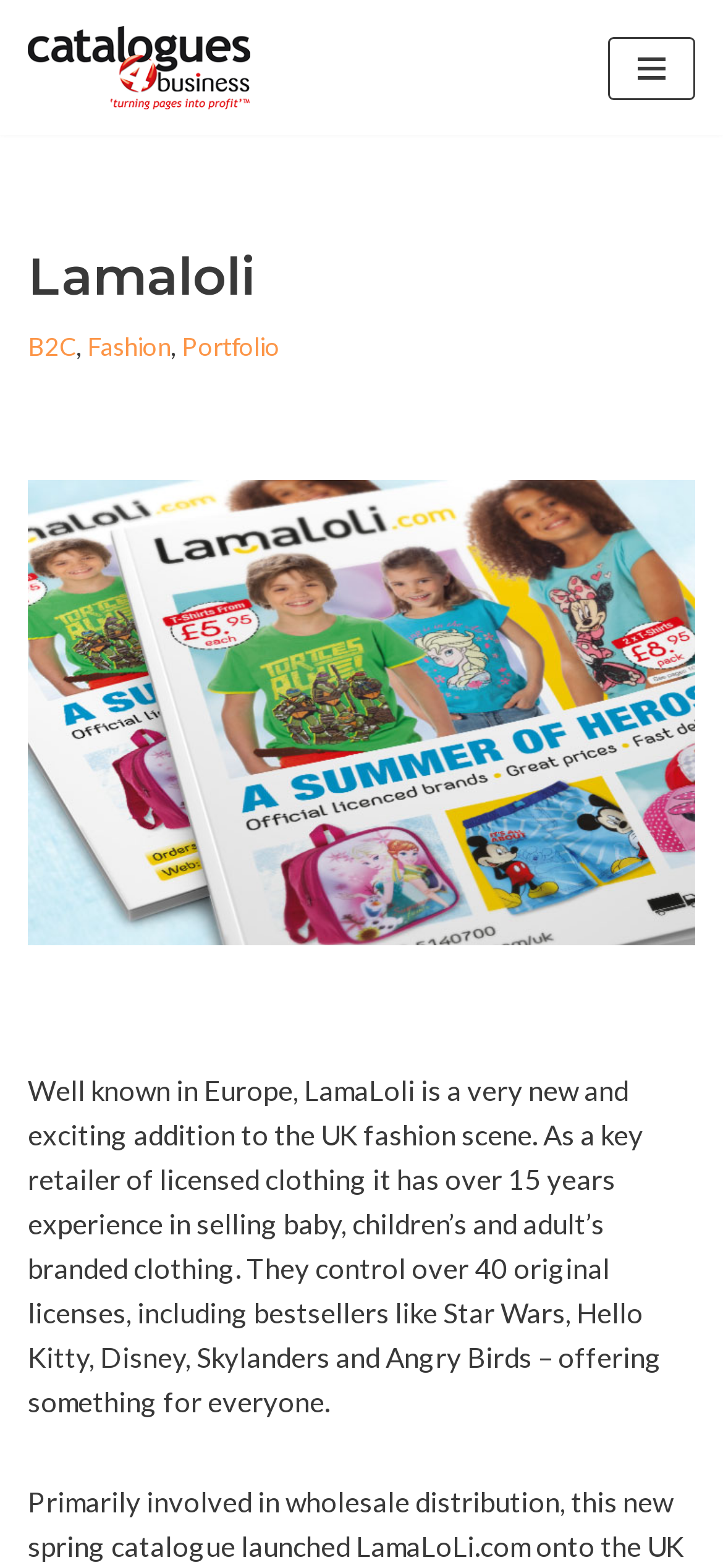Please specify the bounding box coordinates in the format (top-left x, top-left y, bottom-right x, bottom-right y), with all values as floating point numbers between 0 and 1. Identify the bounding box of the UI element described by: Navigation Menu

[0.841, 0.023, 0.962, 0.063]